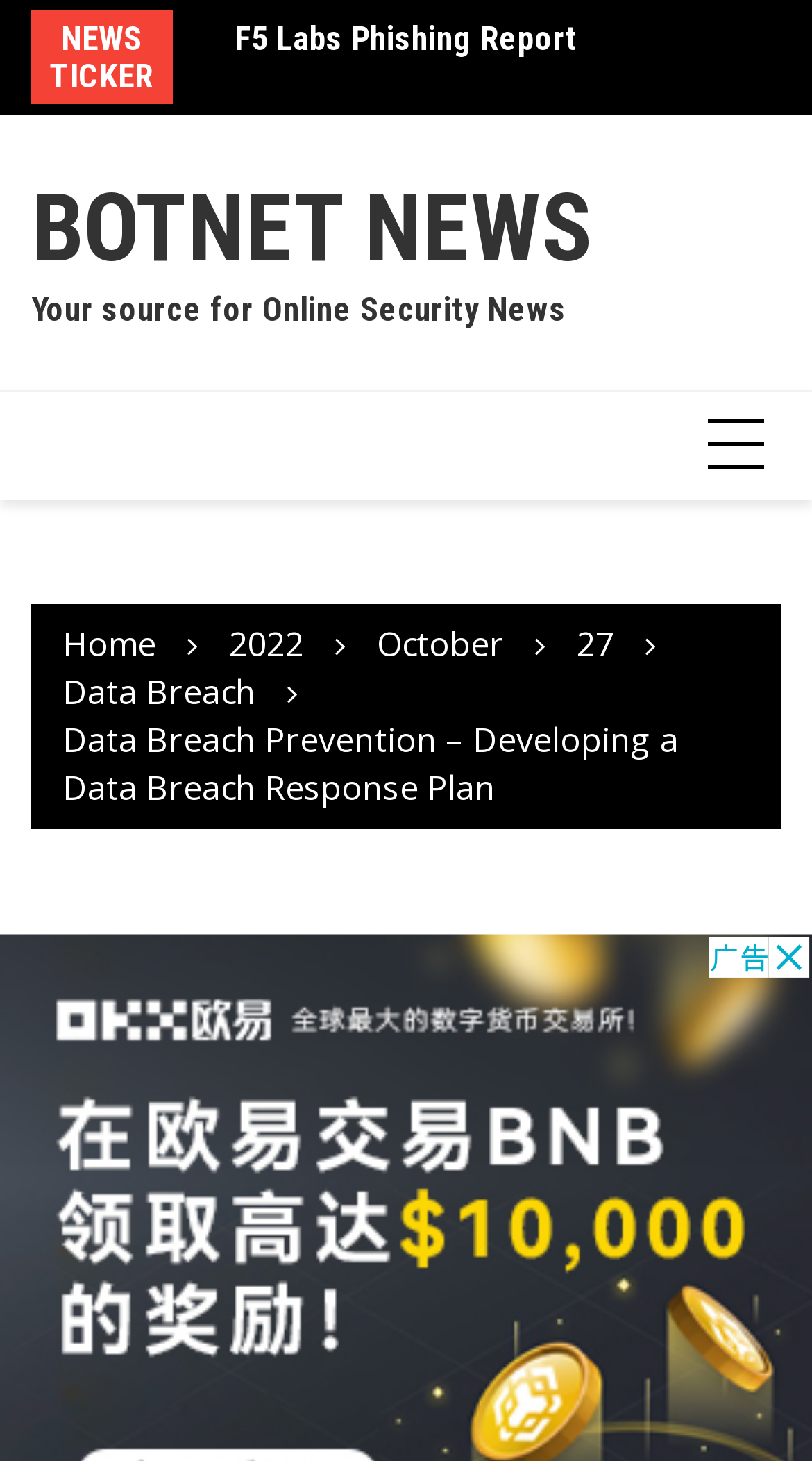Find the bounding box coordinates of the element I should click to carry out the following instruction: "Learn about Data Breach Prevention".

[0.077, 0.49, 0.836, 0.554]